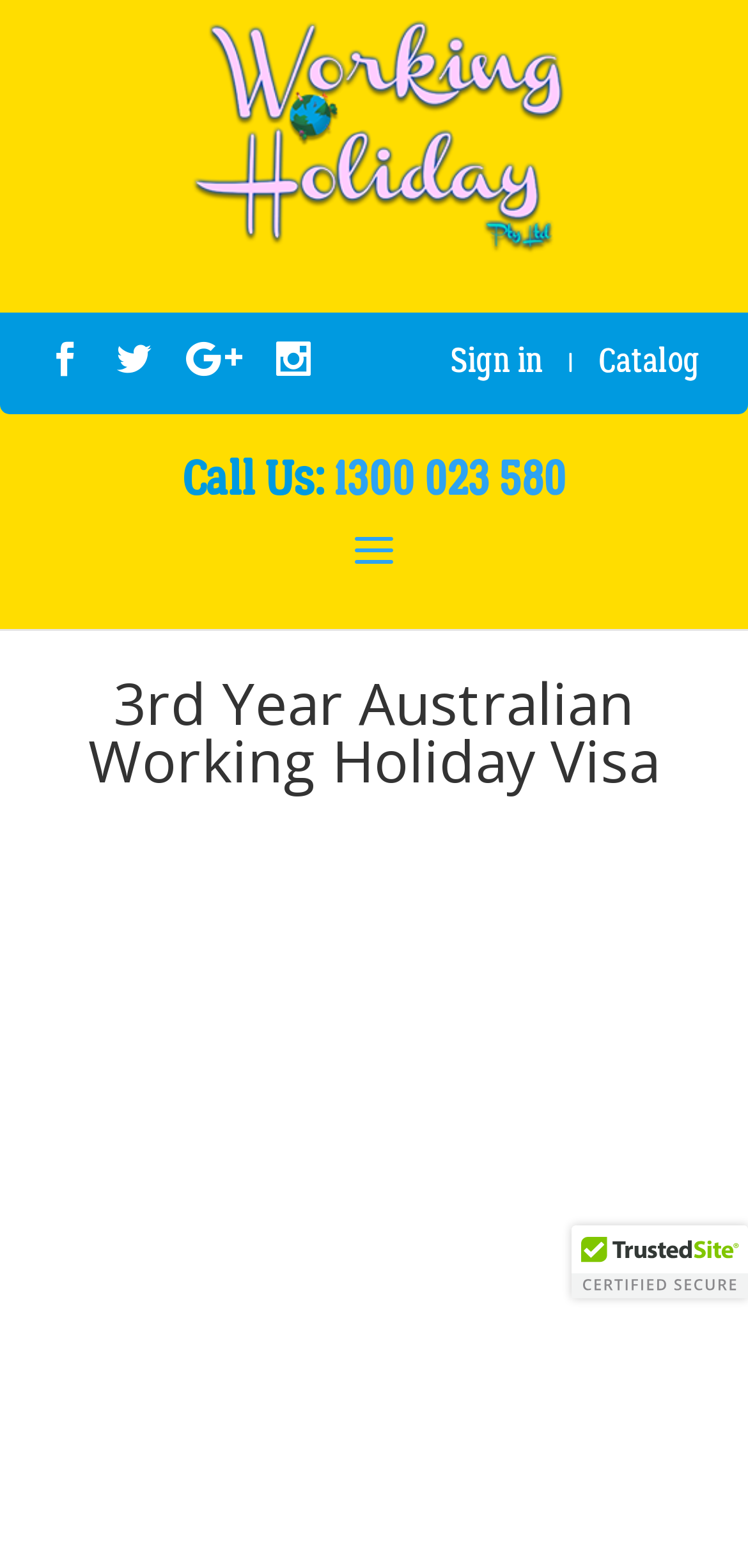Locate the UI element that matches the description Email in the webpage screenshot. Return the bounding box coordinates in the format (top-left x, top-left y, bottom-right x, bottom-right y), with values ranging from 0 to 1.

None